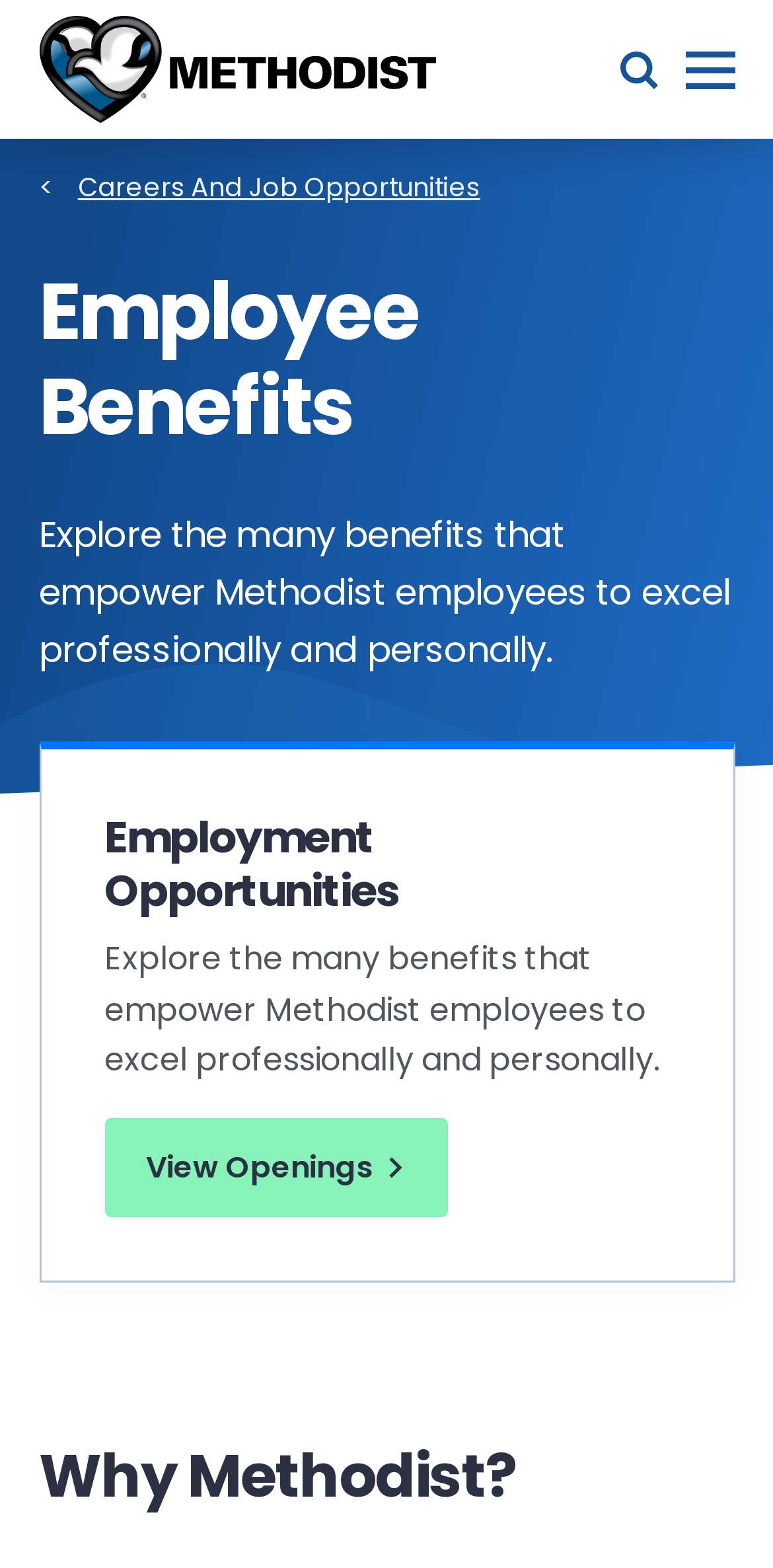Provide the bounding box coordinates of the HTML element this sentence describes: "Skip to main content".

[0.474, 0.0, 0.526, 0.023]